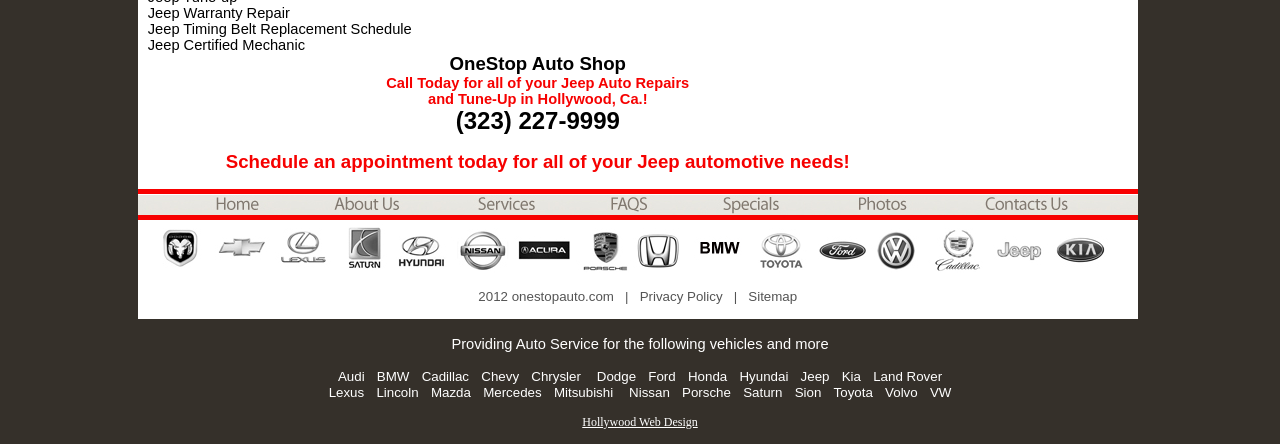What is the phone number to call for Jeep auto repairs?
Please use the visual content to give a single word or phrase answer.

(323) 227-9999